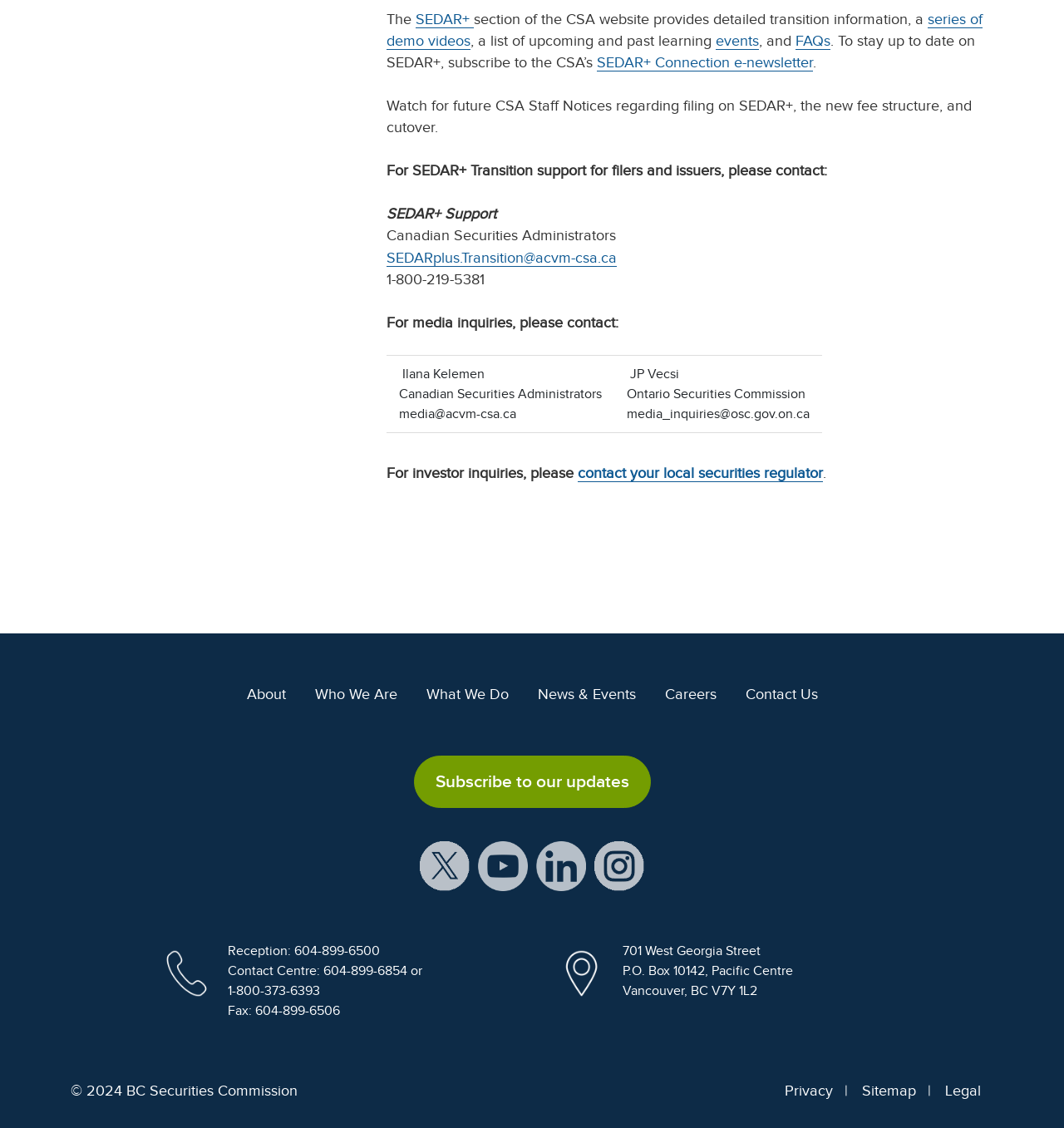Please locate the bounding box coordinates of the region I need to click to follow this instruction: "Subscribe to our updates".

[0.389, 0.67, 0.611, 0.717]